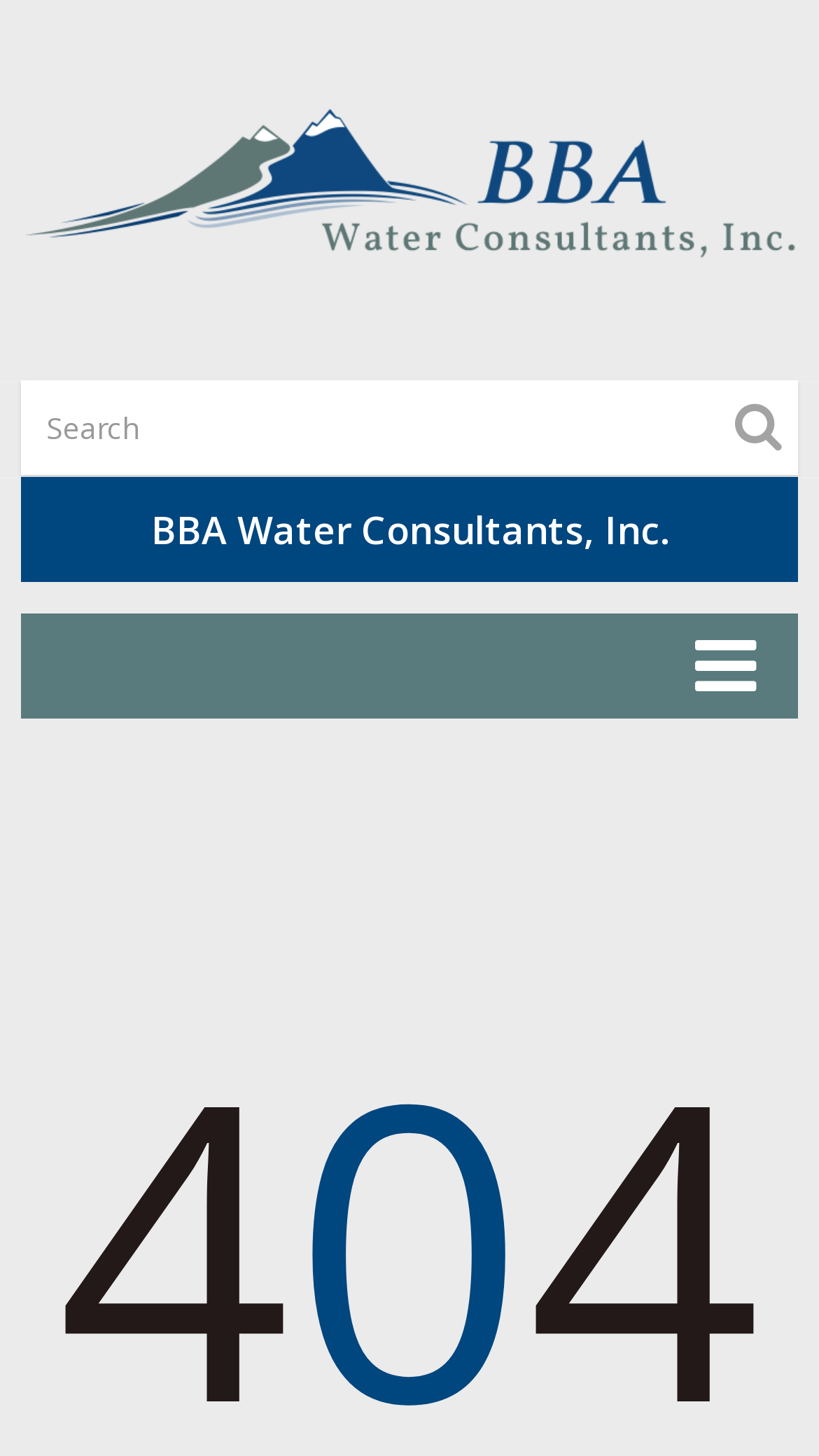Given the description "Toggle navigation", provide the bounding box coordinates of the corresponding UI element.

[0.823, 0.432, 0.949, 0.481]